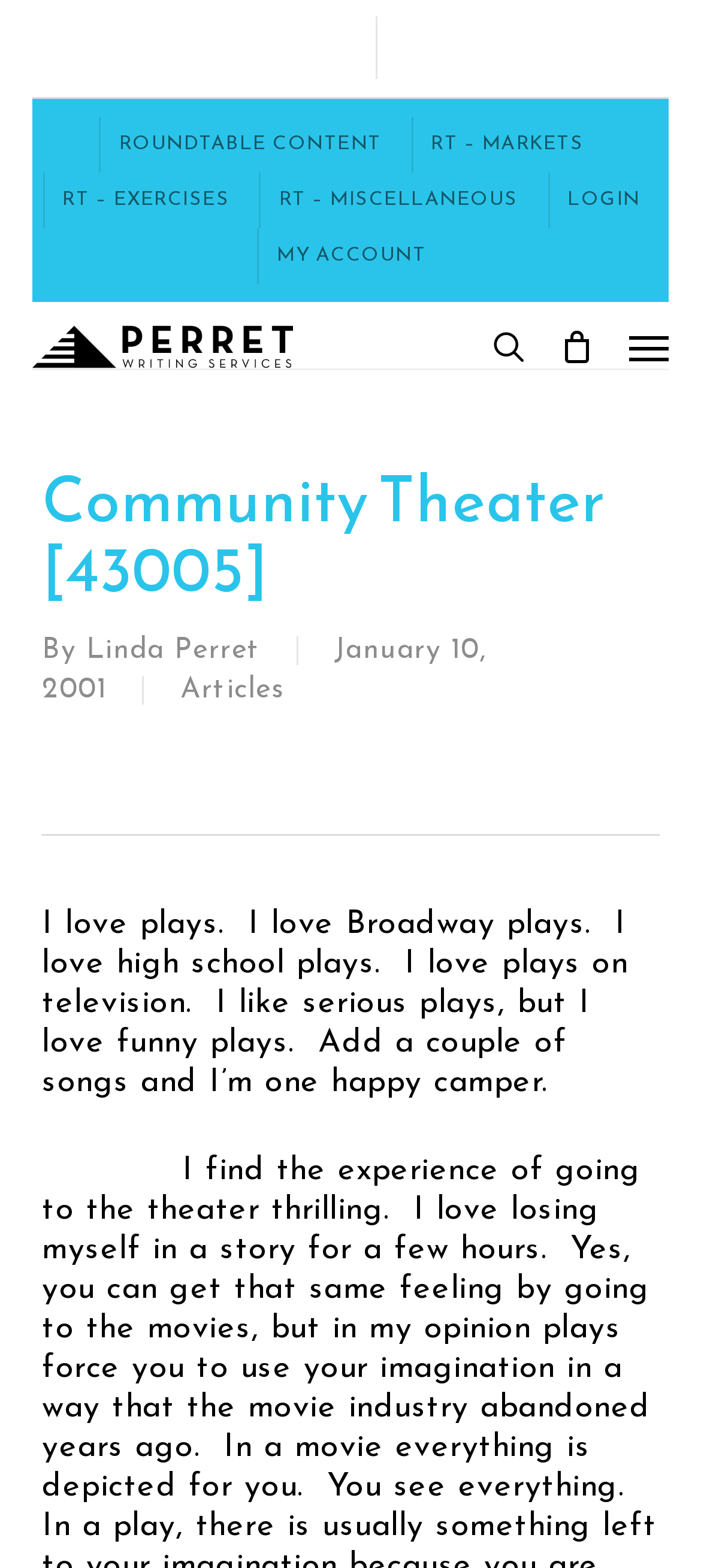Utilize the details in the image to thoroughly answer the following question: What is the purpose of the button 'Navigation Menu'?

The answer can be inferred by looking at the button 'Navigation Menu' which is located at the top right corner of the webpage, and its purpose is likely to navigate through the webpage or website.